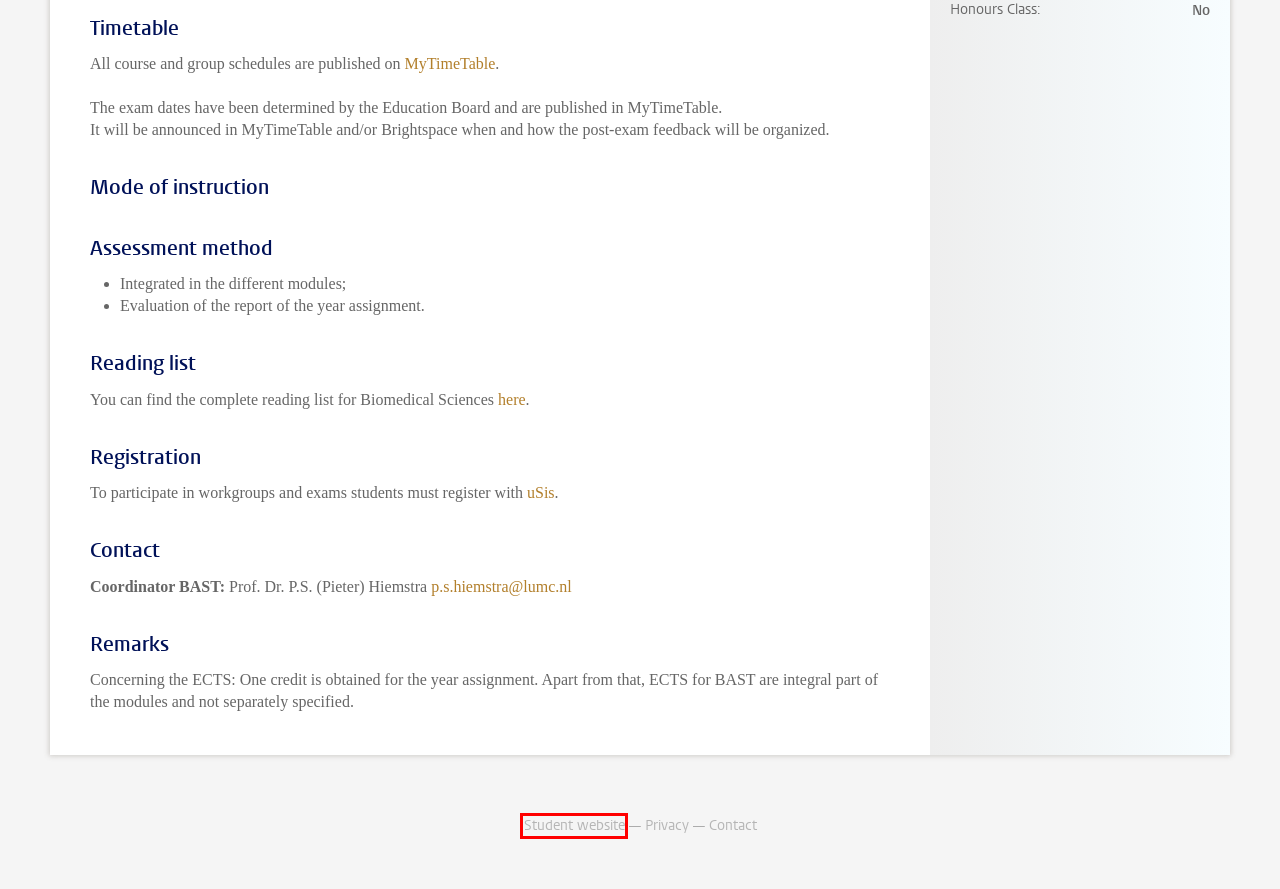Analyze the screenshot of a webpage with a red bounding box and select the webpage description that most accurately describes the new page resulting from clicking the element inside the red box. Here are the candidates:
A. Biomedische wetenschappen (Bachelor 2023-2024) - Prospectus - Universiteit Leiden
B. Prospectus - Universiteit Leiden
C. Pieter Hiemstra - Leiden University
D. Student website - Leiden University
E. Biomedical Academic Scientific Training-3 (BAST-3), 2023-2024 - Studiegids - Universiteit Leiden
F. MyTimetable - Timetable view | Leiden University
G. Anton Jan van Zonneveld - Leiden University
H. Privacy Notice - Leiden University

D